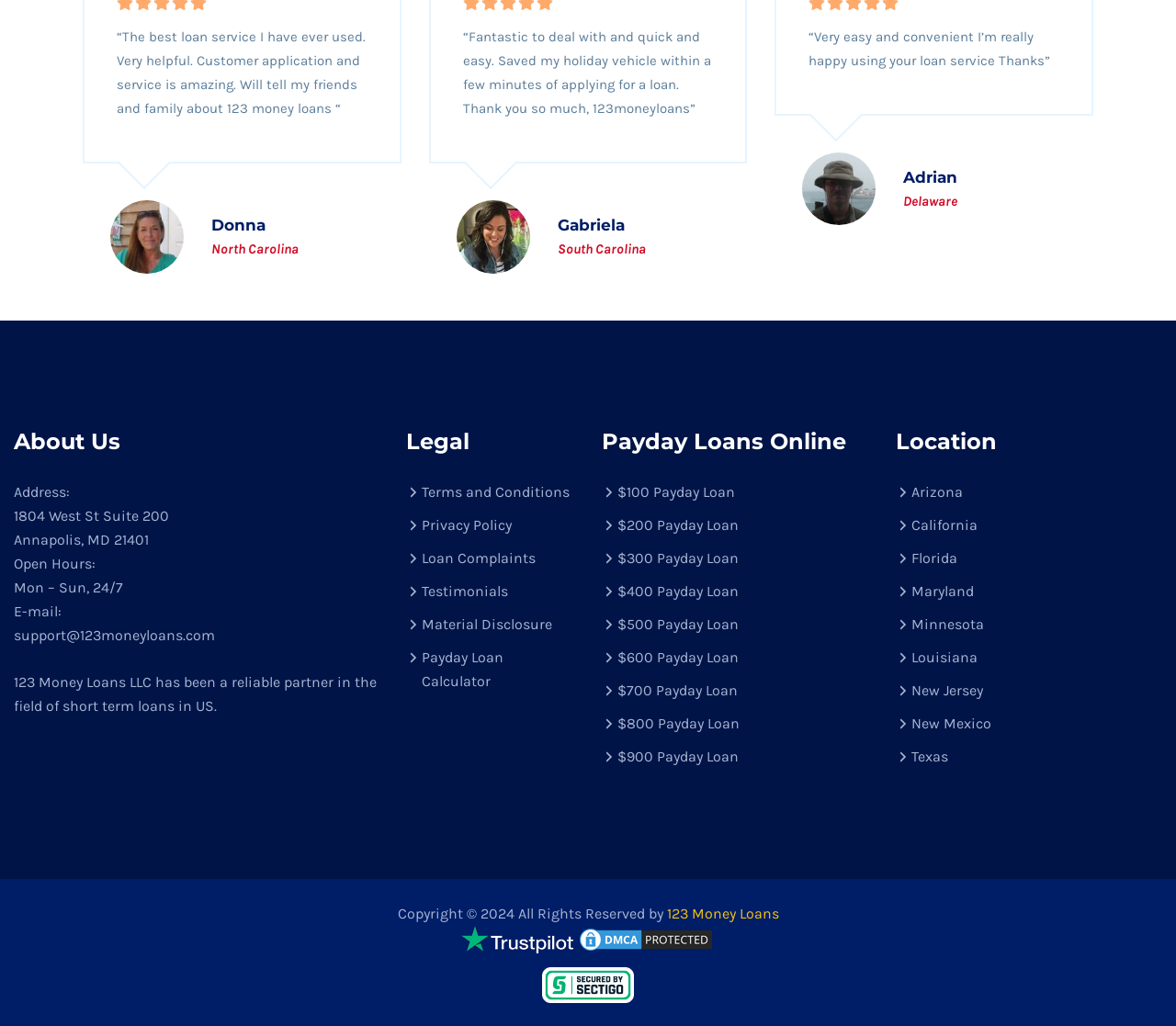Provide a one-word or short-phrase response to the question:
What is the name of the company?

123 Money Loans